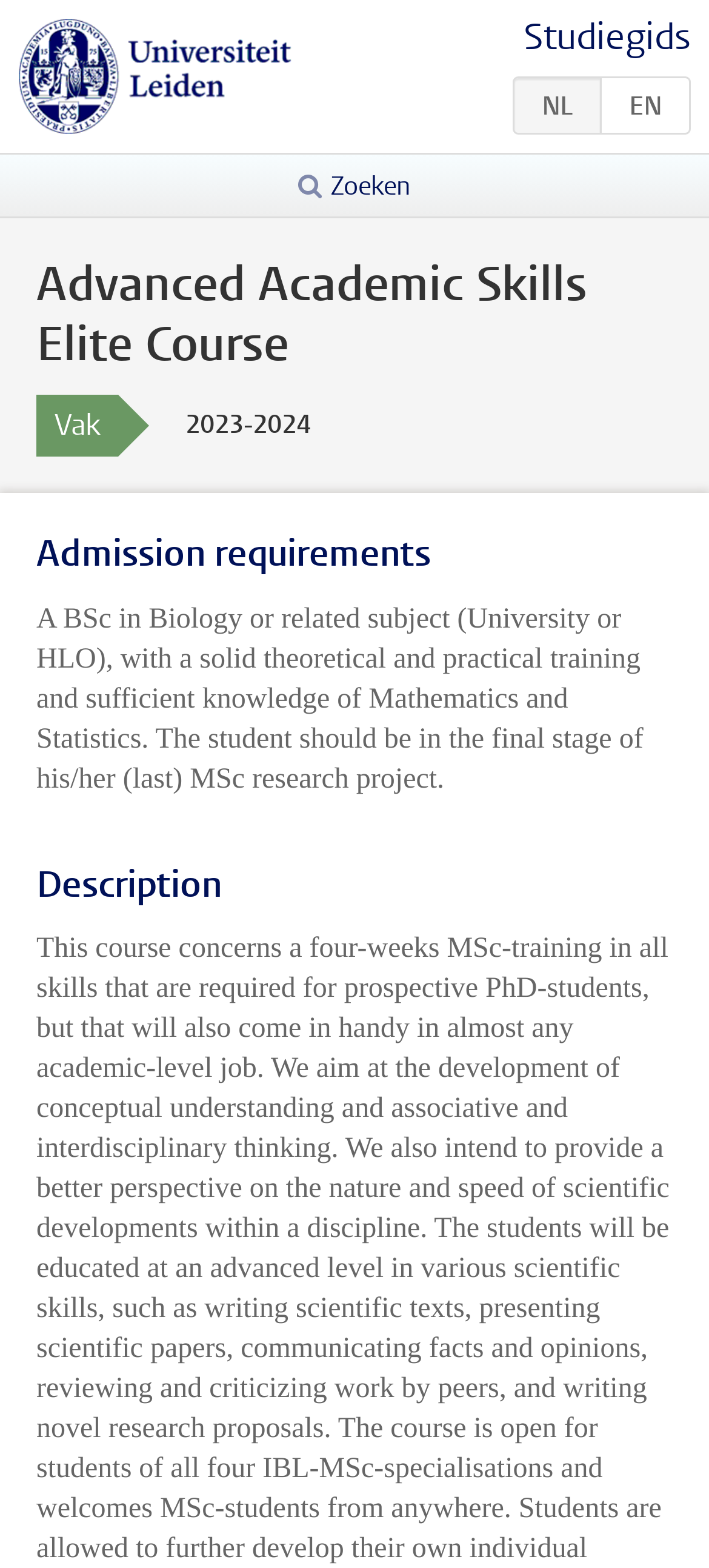Offer a thorough description of the webpage.

The webpage is about the Advanced Academic Skills Elite Course for the 2023-2024 academic year at the University of Leiden. At the top left, there is a link to the University of Leiden's website, accompanied by an image of the university's logo. On the top right, there are links to switch between the Dutch and English language versions of the webpage.

Below the language links, there is a search button with a magnifying glass icon. The main content of the webpage is an article that spans the entire width of the page. The article is divided into sections, each with a heading. The first heading is "Advanced Academic Skills Elite Course", followed by a section with the course details, including the course code "Vak" and the academic year "2023-2024".

The next section is "Admission requirements", which lists the prerequisites for the course, including a BSc in Biology or a related subject, with a solid theoretical and practical training, and sufficient knowledge of Mathematics and Statistics. The section also mentions that the student should be in the final stage of their MSc research project.

Finally, there is a section titled "Description", but its content is not provided in the accessibility tree. Overall, the webpage provides information about the Advanced Academic Skills Elite Course at the University of Leiden, including its admission requirements and course details.